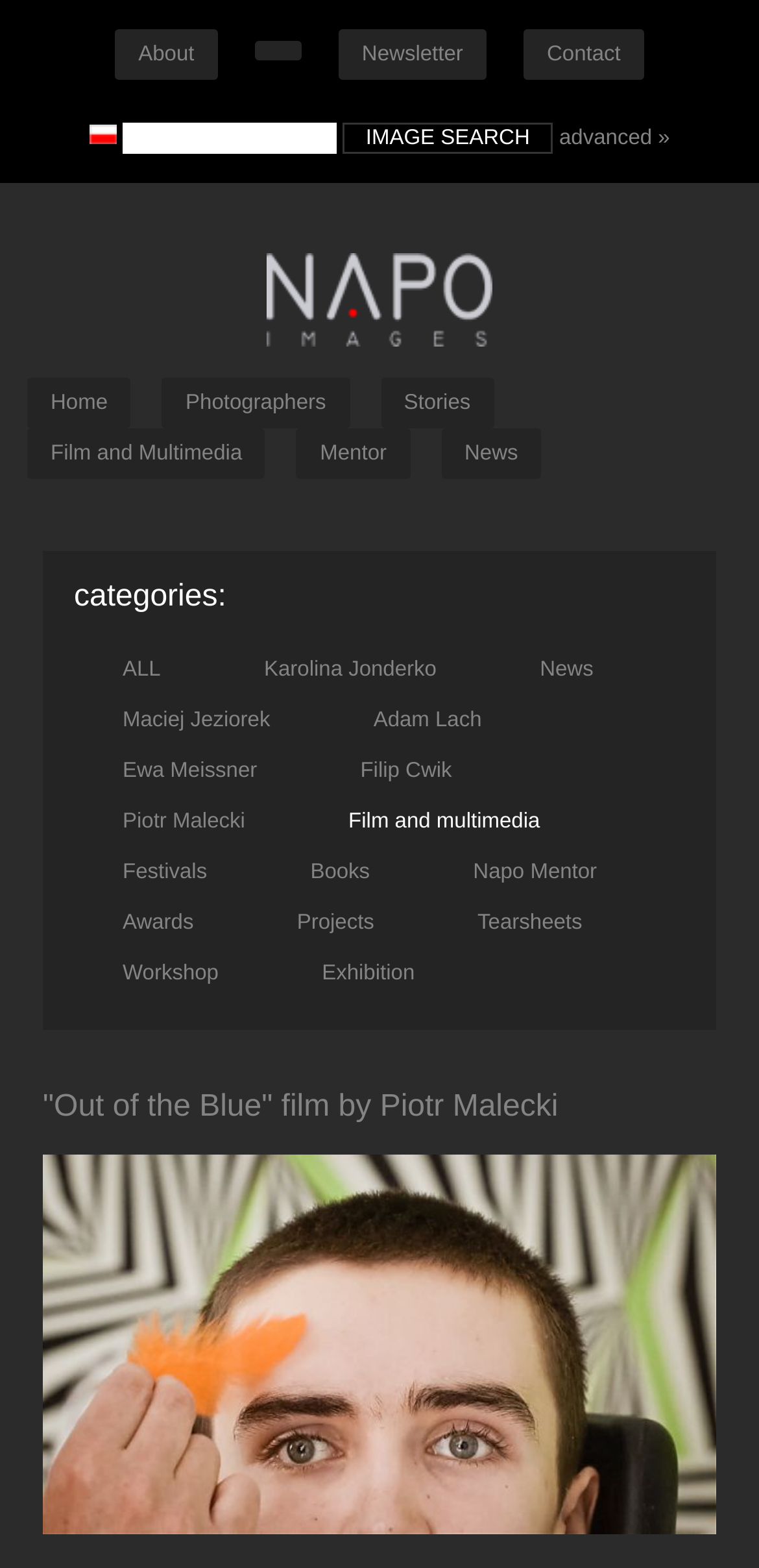Determine the bounding box coordinates of the element's region needed to click to follow the instruction: "Open the '13 high paying jobs after BA in 2022' article". Provide these coordinates as four float numbers between 0 and 1, formatted as [left, top, right, bottom].

None